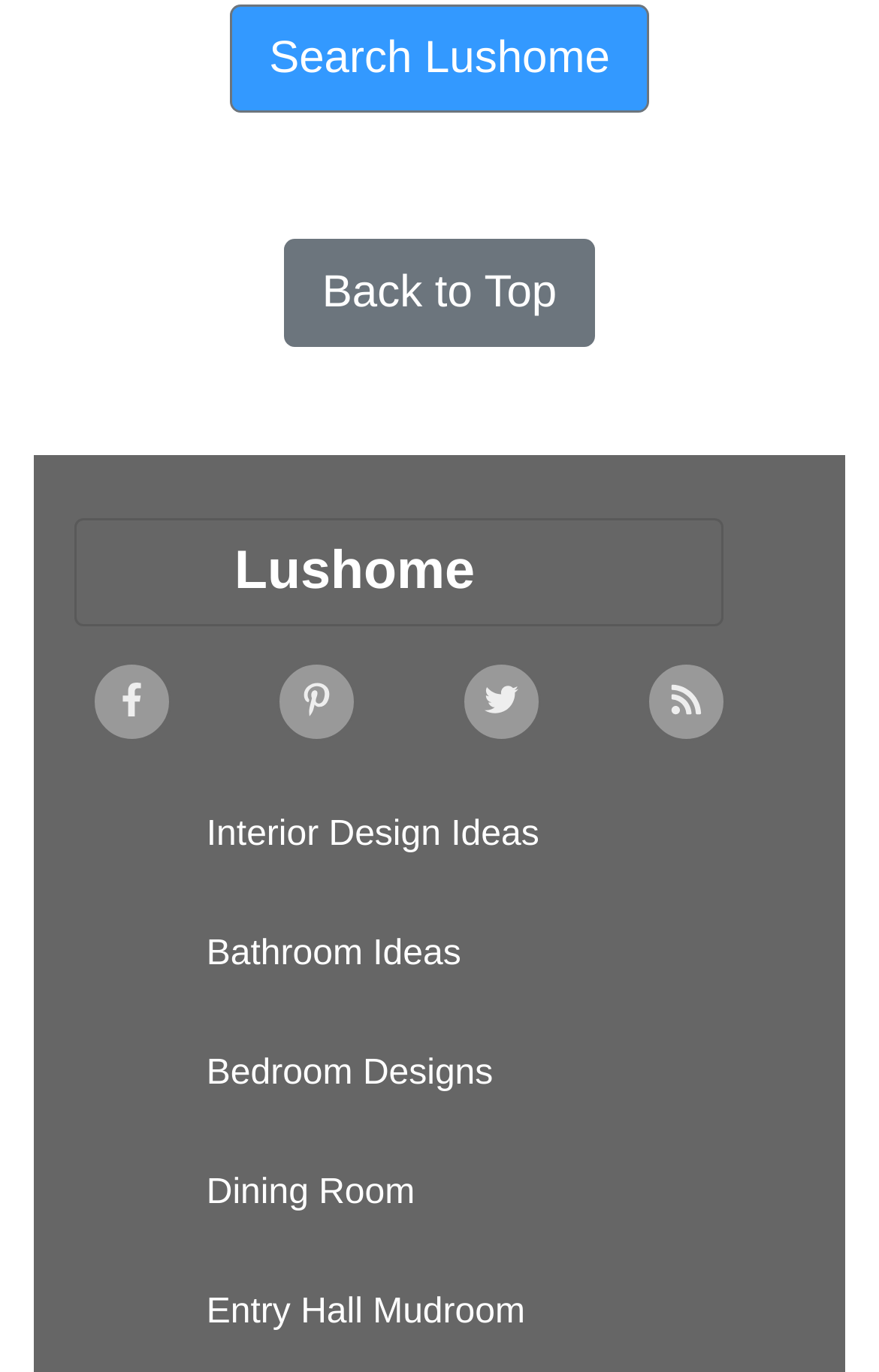Given the webpage screenshot and the description, determine the bounding box coordinates (top-left x, top-left y, bottom-right x, bottom-right y) that define the location of the UI element matching this description: Lushome

[0.164, 0.388, 0.821, 0.447]